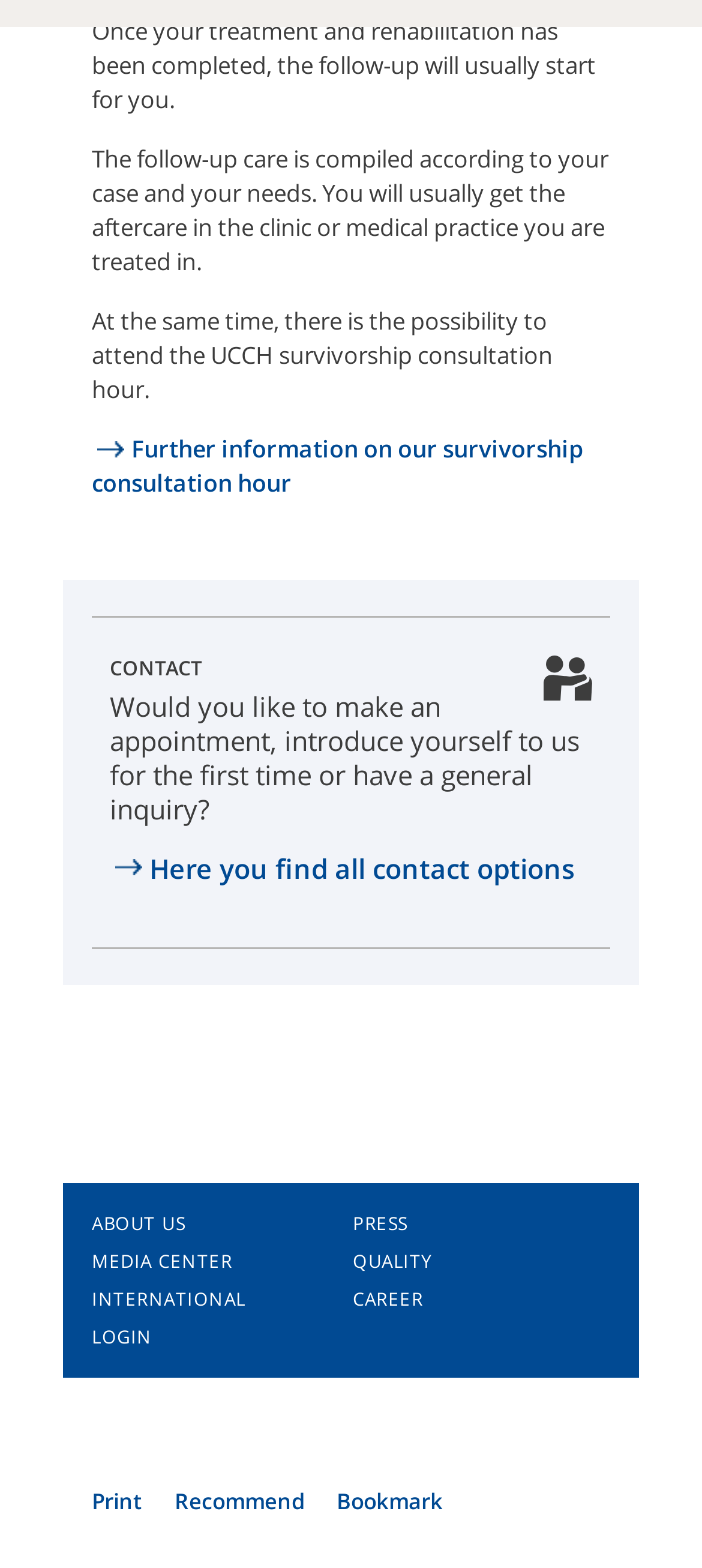How can patients contact the clinic?
Please answer the question with a detailed and comprehensive explanation.

Patients can contact the clinic through various contact options, which can be found by clicking on the link 'Here you find all contact options', as stated in the text 'Would you like to make an appointment, introduce yourself to us for the first time or have a general inquiry?'